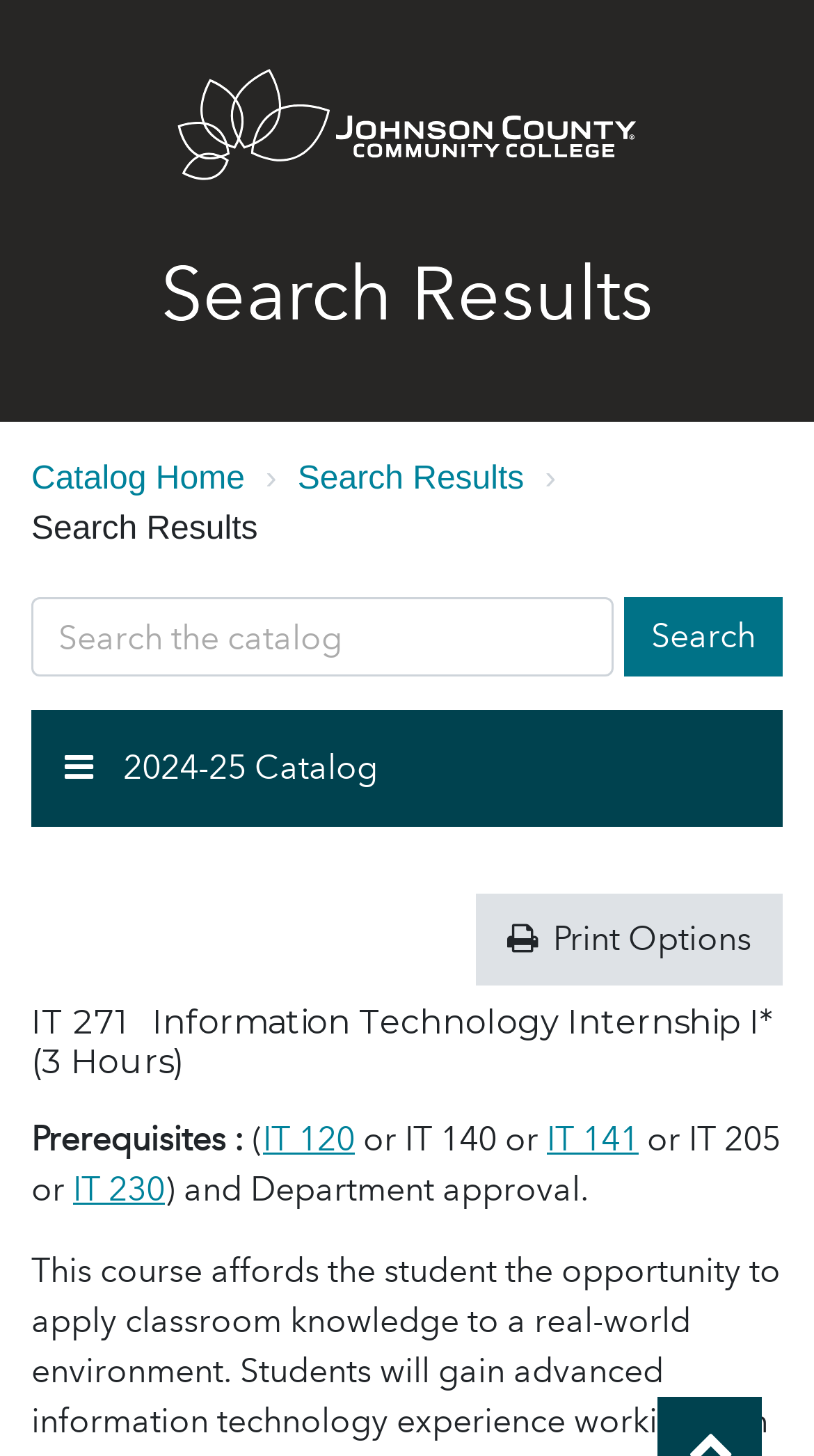Find the bounding box coordinates of the clickable area required to complete the following action: "Click the 'Get Started' button".

None